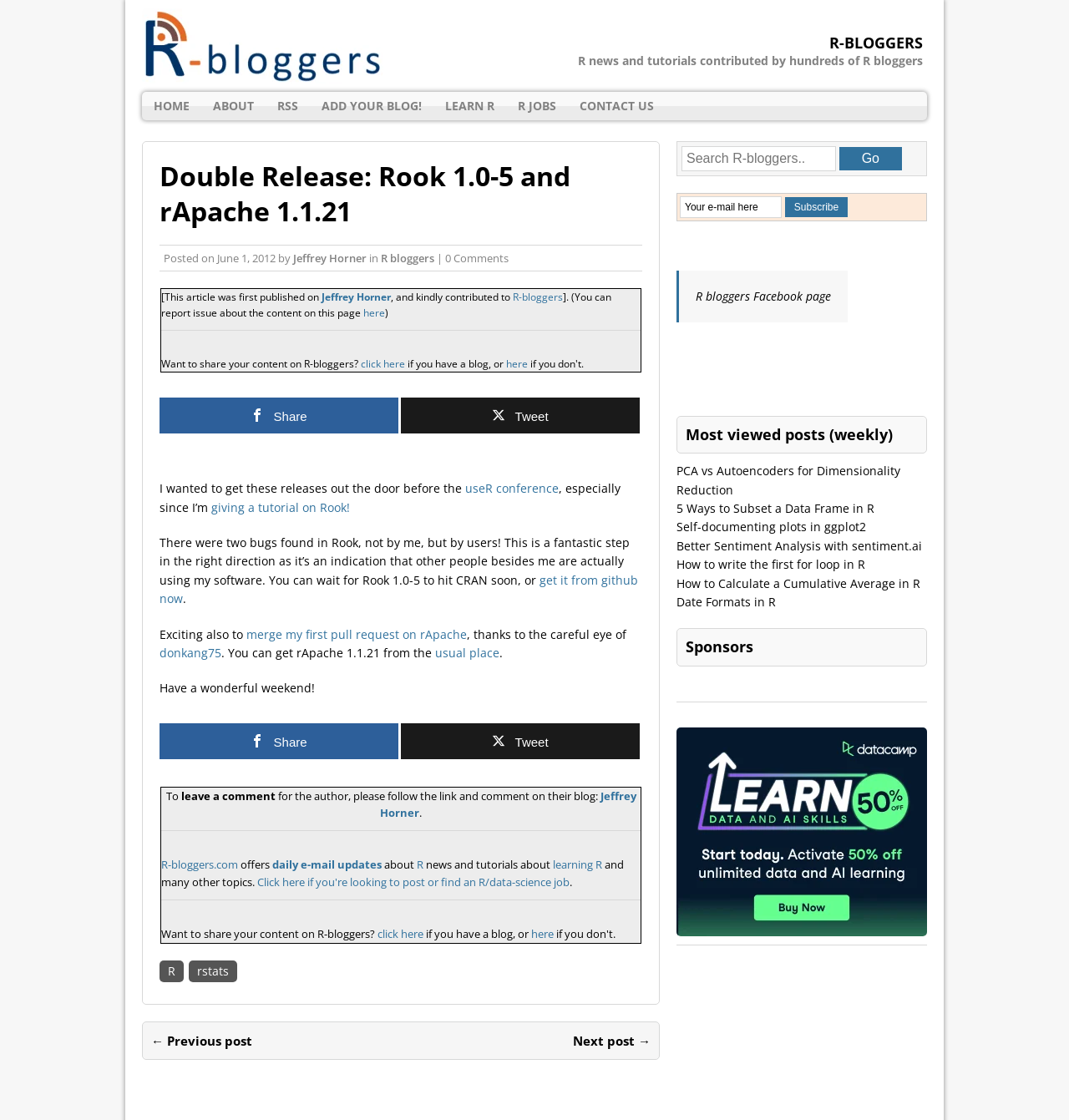Respond with a single word or short phrase to the following question: 
What is the title of the article?

Double Release: Rook 1.0-5 and rApache 1.1.21